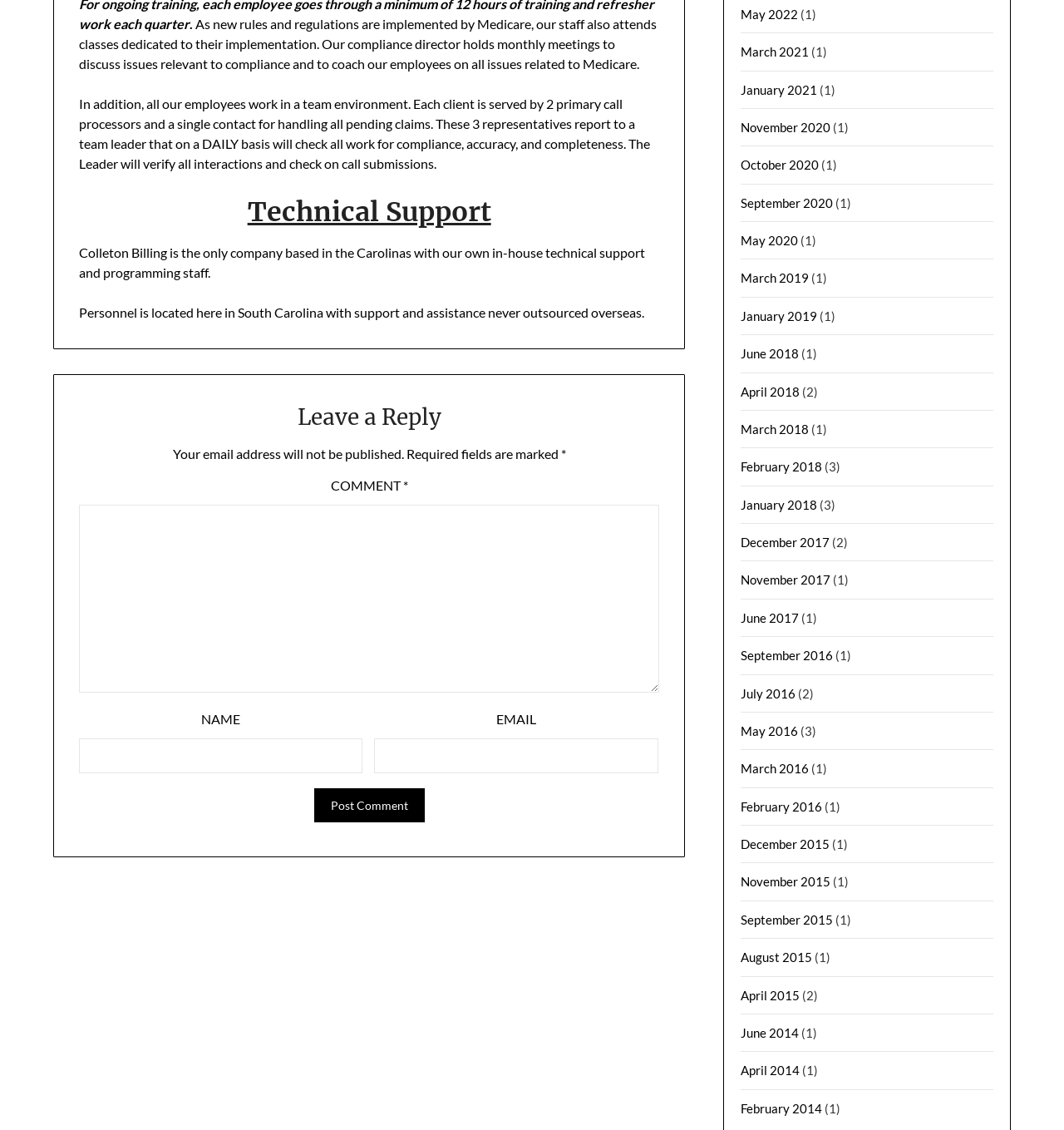Given the description: "parent_node: COMMENT * name="comment"", determine the bounding box coordinates of the UI element. The coordinates should be formatted as four float numbers between 0 and 1, [left, top, right, bottom].

[0.075, 0.447, 0.619, 0.613]